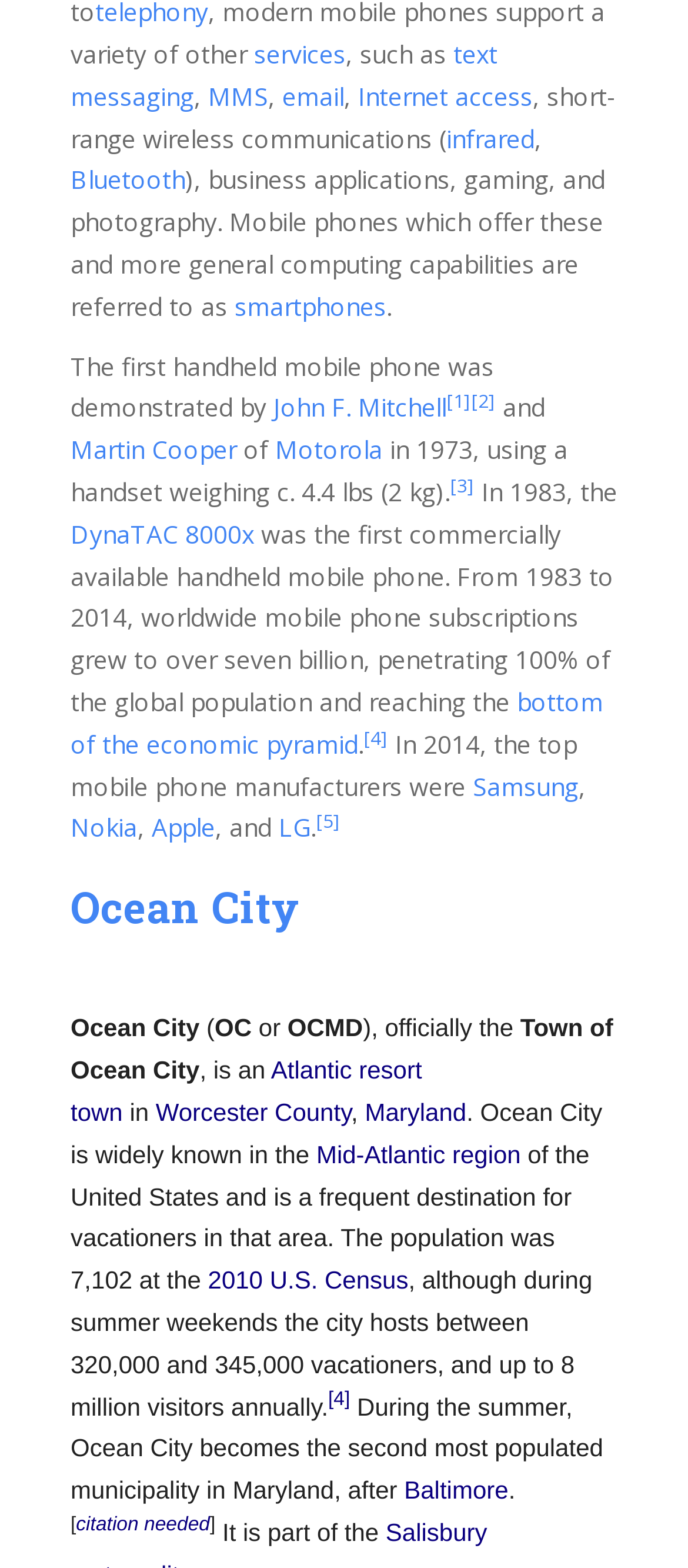Identify the bounding box of the HTML element described here: "bottom of the economic pyramid". Provide the coordinates as four float numbers between 0 and 1: [left, top, right, bottom].

[0.103, 0.437, 0.877, 0.485]